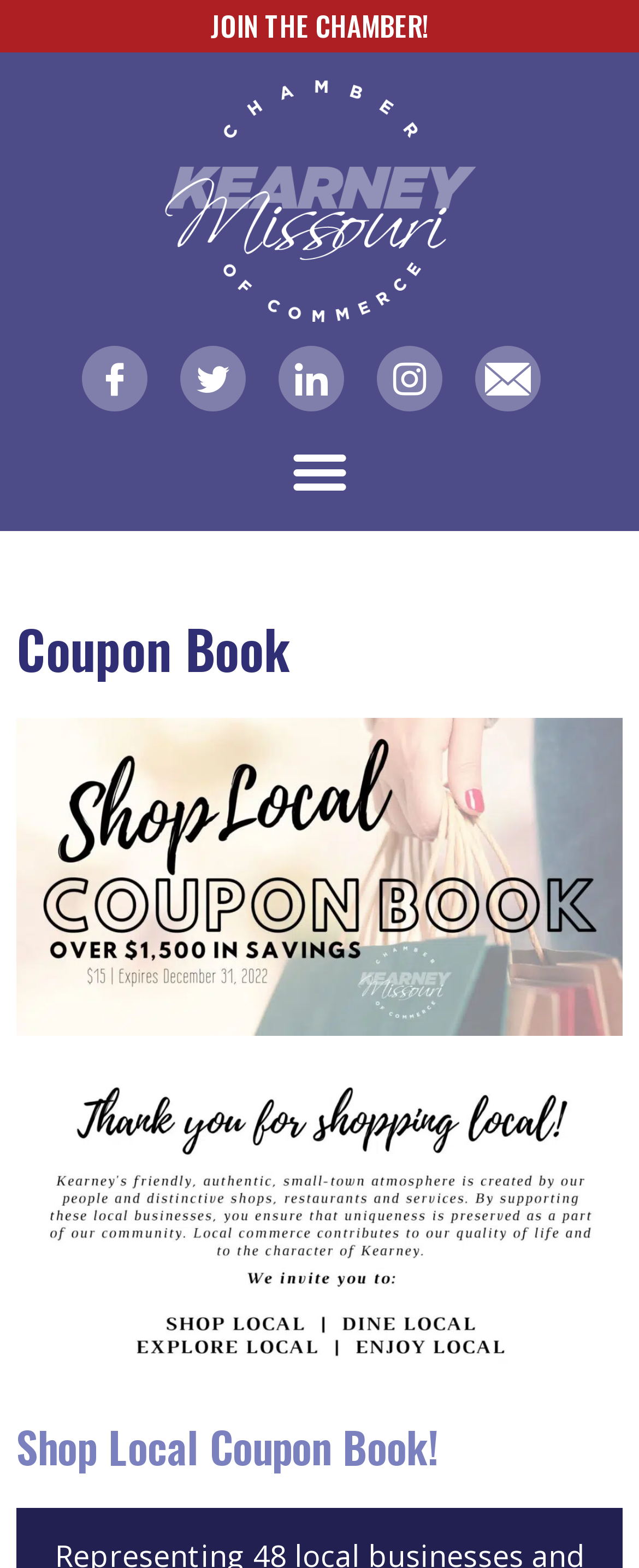Using the information shown in the image, answer the question with as much detail as possible: How many social media links are available?

The webpage contains links to five social media platforms, including Facebook, Twitter, LinkedIn, Instagram, and an email envelope icon, which can be used to contact the Chamber of Commerce.